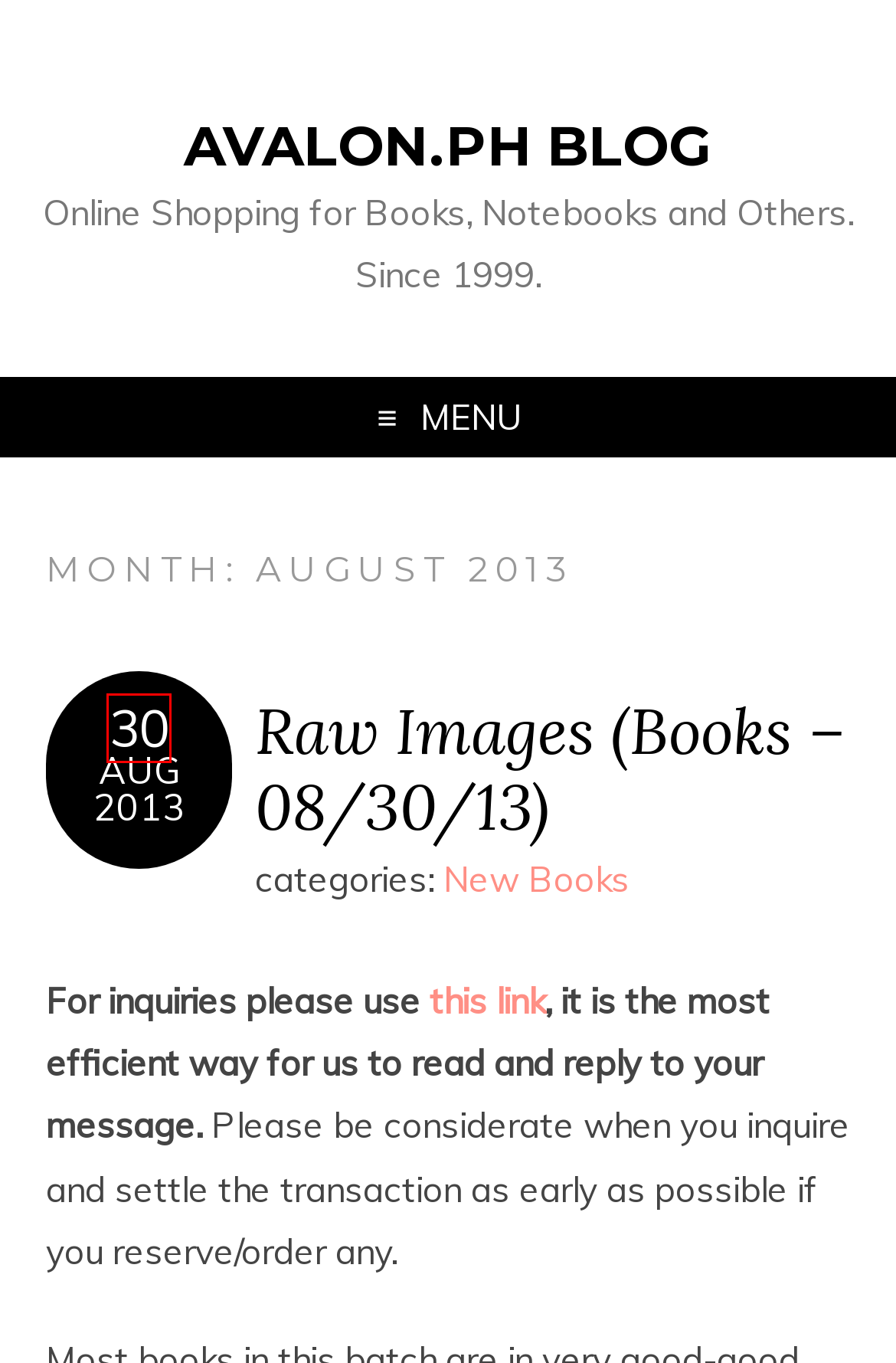You have a screenshot of a webpage with a red rectangle bounding box around an element. Identify the best matching webpage description for the new page that appears after clicking the element in the bounding box. The descriptions are:
A. mollohvos Philippines
B. recommended Archives - Avalon.ph Blog
C. illustrations Archives - Avalon.ph Blog
D. August 2009 - Avalon.ph Blog
E. July 2008 - Avalon.ph Blog
F. Raw Images (Books – 08/30/13) - Avalon.ph Blog
G. Avalon.ph Blog - Online Shopping for Books, Notebooks and Others. Since 1999.
H. June 2014 - Avalon.ph Blog

F